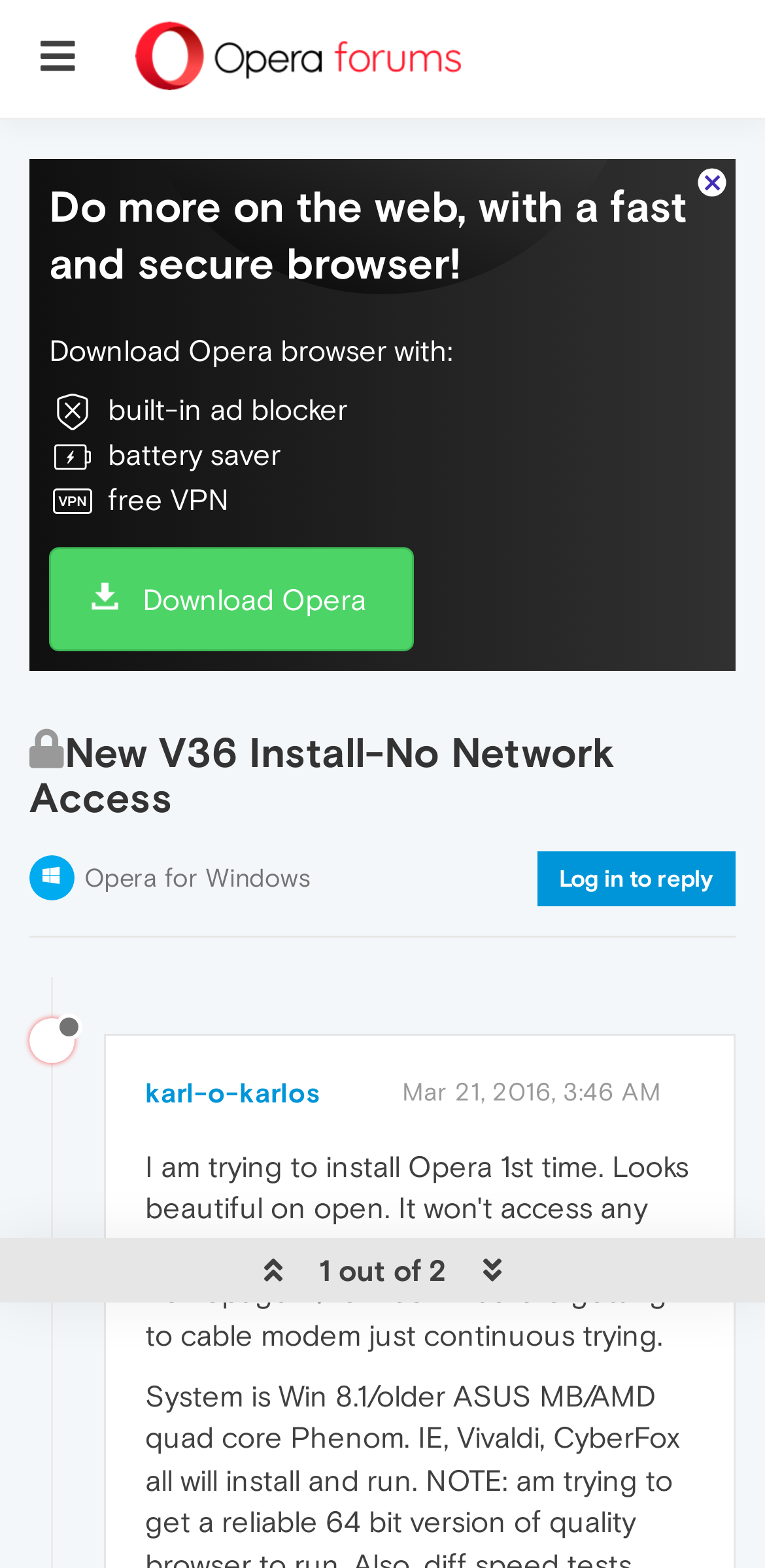Find the UI element described as: "karl-o-karlos" and predict its bounding box coordinates. Ensure the coordinates are four float numbers between 0 and 1, [left, top, right, bottom].

[0.19, 0.687, 0.418, 0.707]